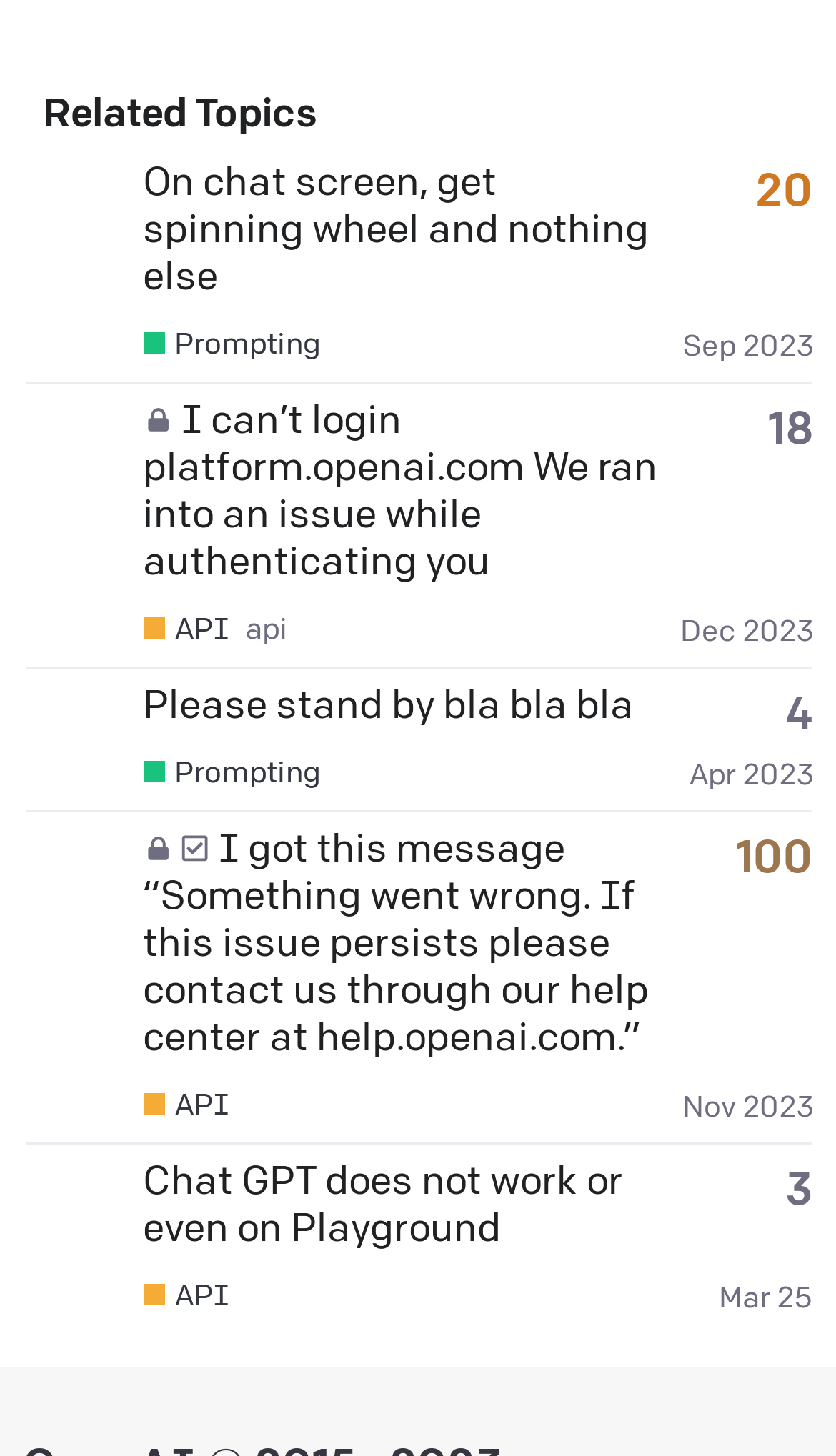Locate the bounding box coordinates of the element I should click to achieve the following instruction: "View asoroush1998's profile".

[0.03, 0.817, 0.153, 0.845]